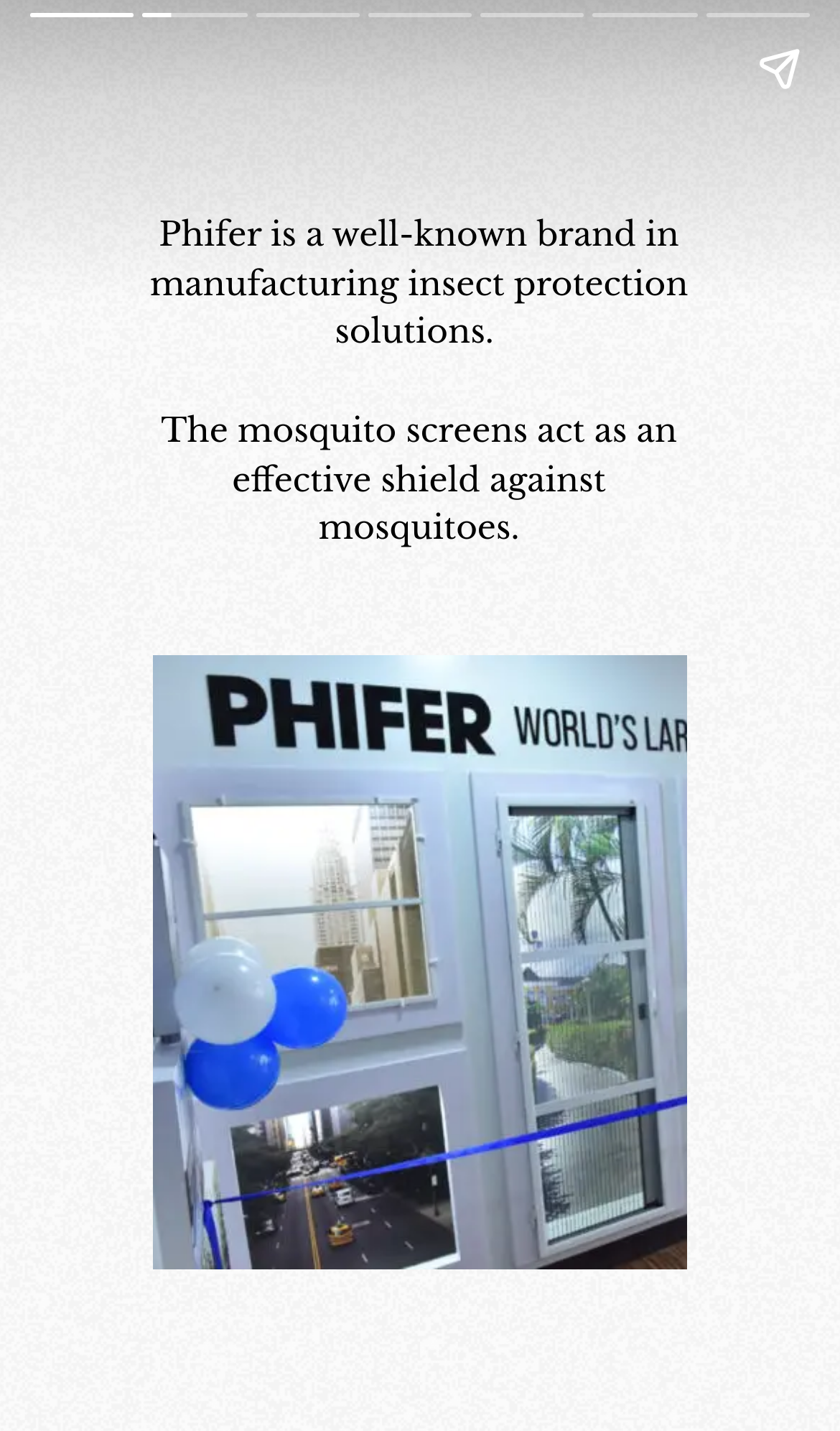Bounding box coordinates are specified in the format (top-left x, top-left y, bottom-right x, bottom-right y). All values are floating point numbers bounded between 0 and 1. Please provide the bounding box coordinate of the region this sentence describes: aria-label="Share story"

[0.867, 0.012, 0.99, 0.084]